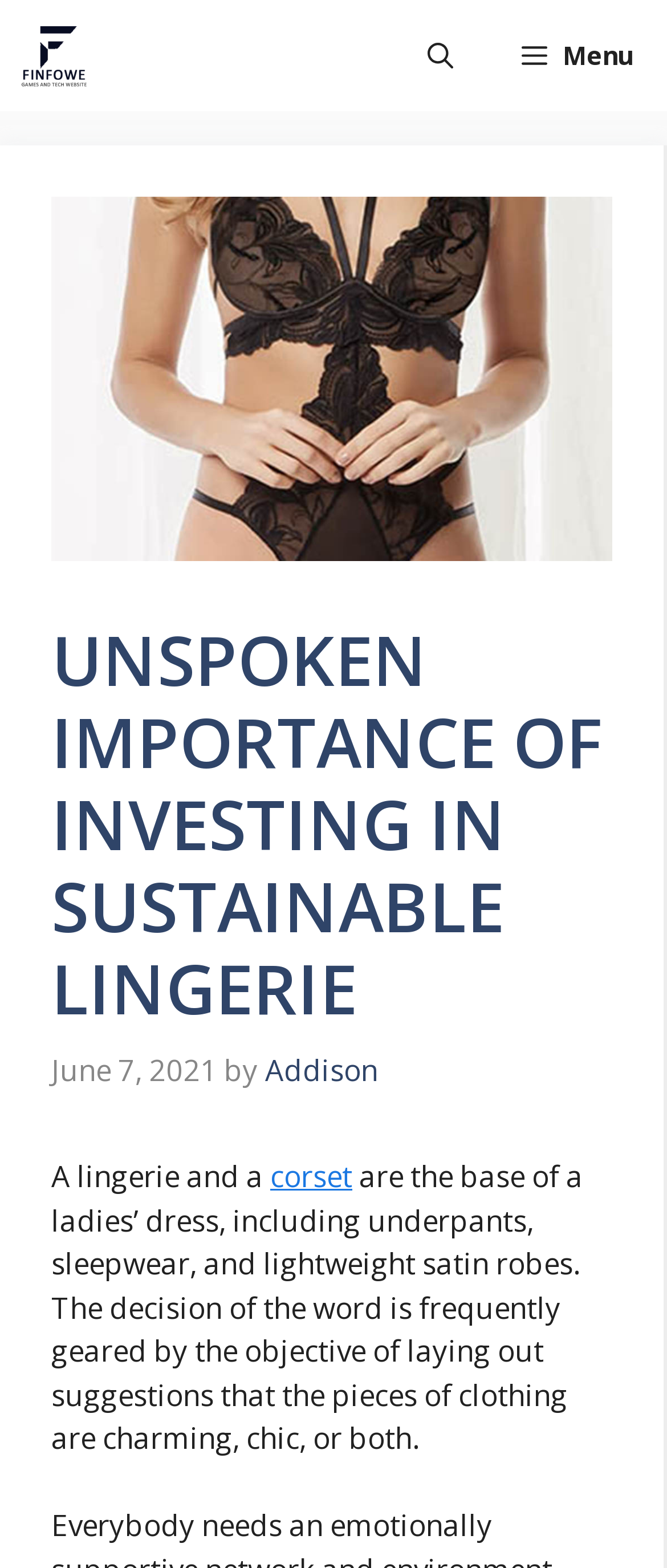Identify the webpage's primary heading and generate its text.

UNSPOKEN IMPORTANCE OF INVESTING IN SUSTAINABLE LINGERIE